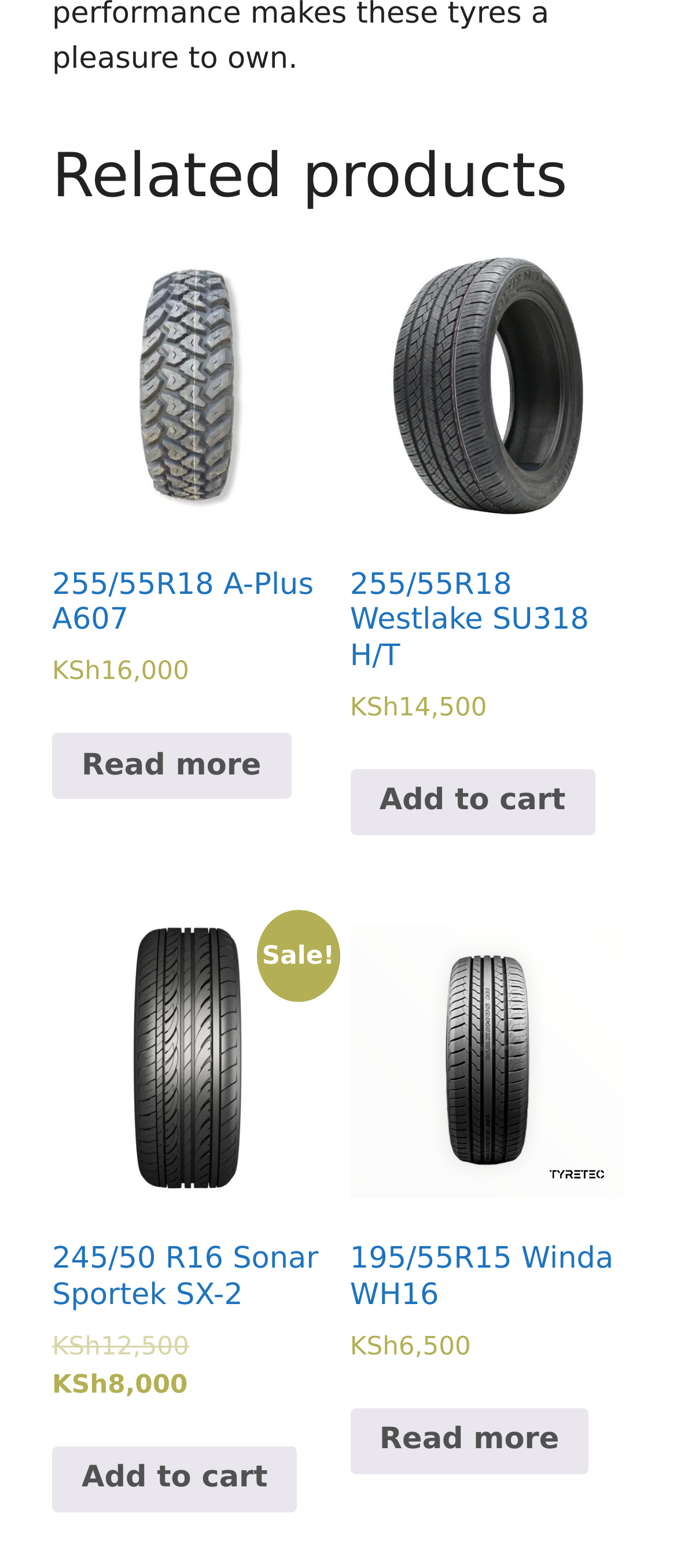Can you find the bounding box coordinates for the element that needs to be clicked to execute this instruction: "View details of 255/55R18 A-Plus A607"? The coordinates should be given as four float numbers between 0 and 1, i.e., [left, top, right, bottom].

[0.077, 0.158, 0.483, 0.441]